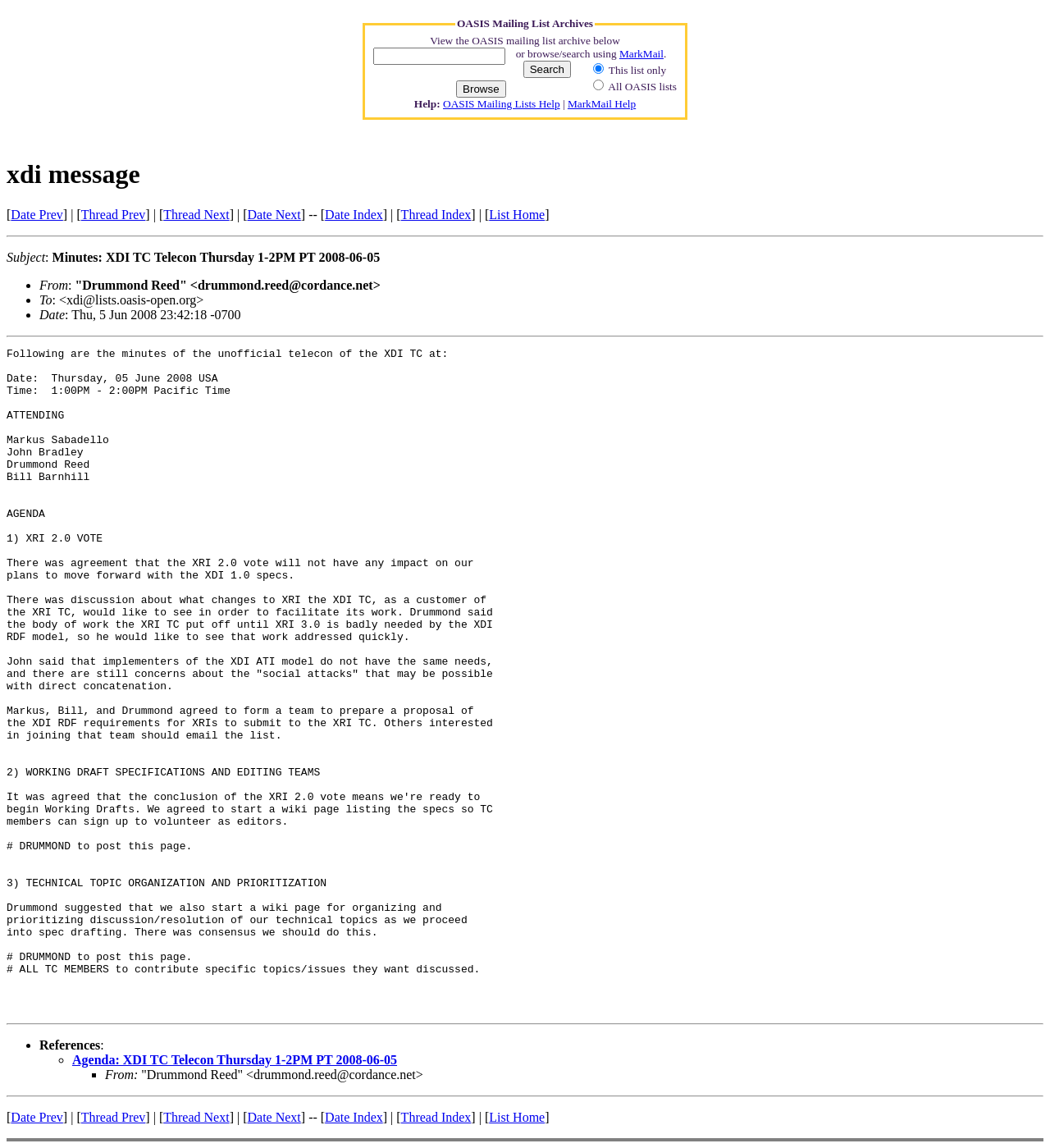Locate the bounding box coordinates of the clickable region to complete the following instruction: "Browse the OASIS mailing list archive."

[0.434, 0.07, 0.482, 0.085]